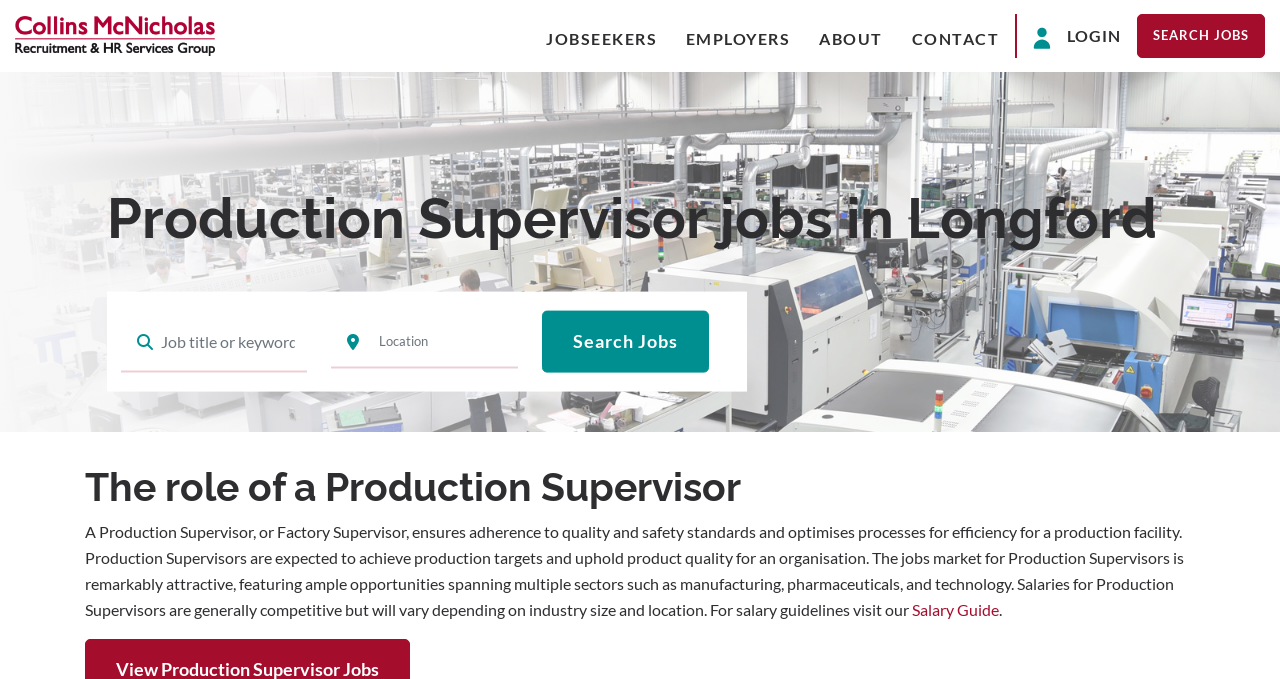Please find the bounding box coordinates of the element that you should click to achieve the following instruction: "Explore the archives". The coordinates should be presented as four float numbers between 0 and 1: [left, top, right, bottom].

None